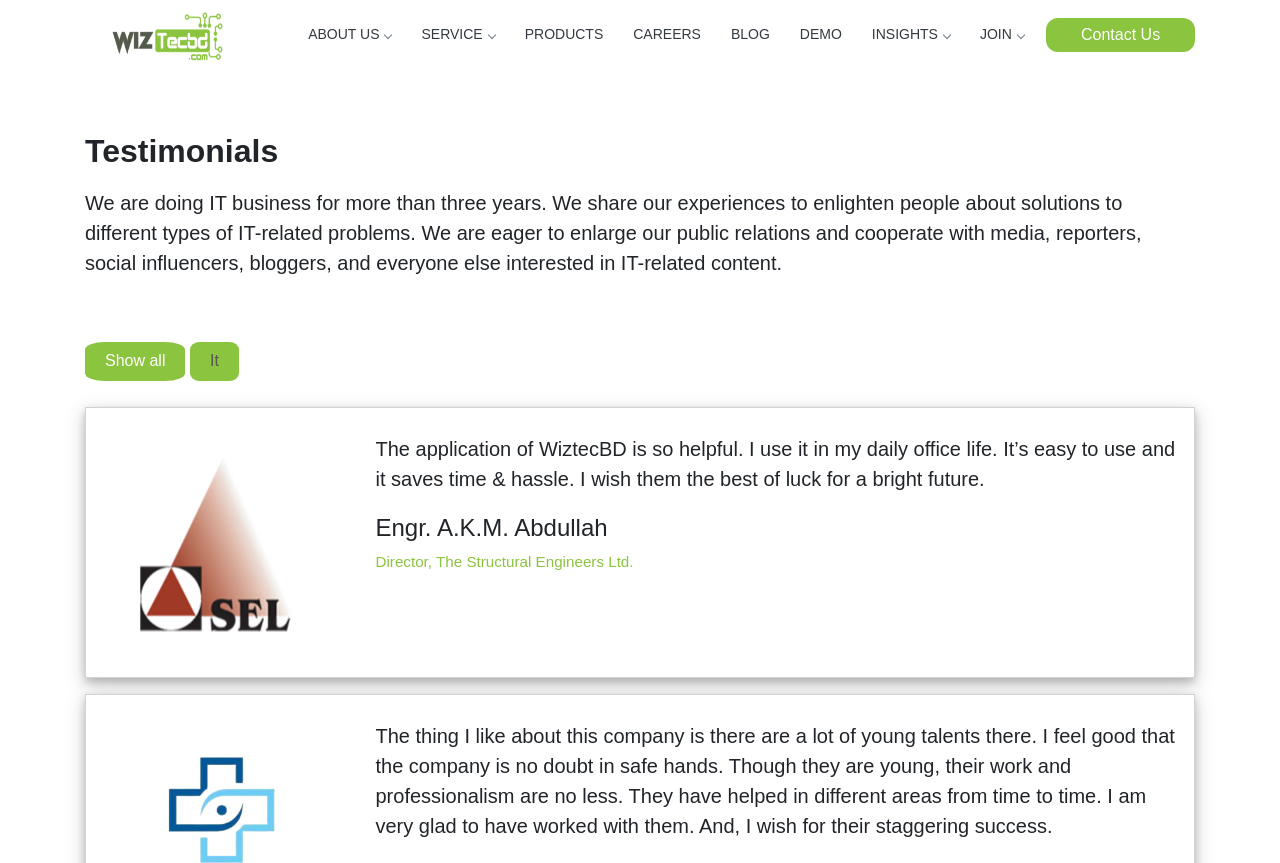Show the bounding box coordinates of the element that should be clicked to complete the task: "Click on CONTACT US".

[0.817, 0.021, 0.934, 0.06]